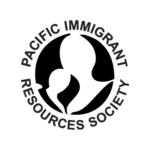What is the primary focus of PIRS' mission?
Based on the image, give a concise answer in the form of a single word or short phrase.

Immigrant women and families